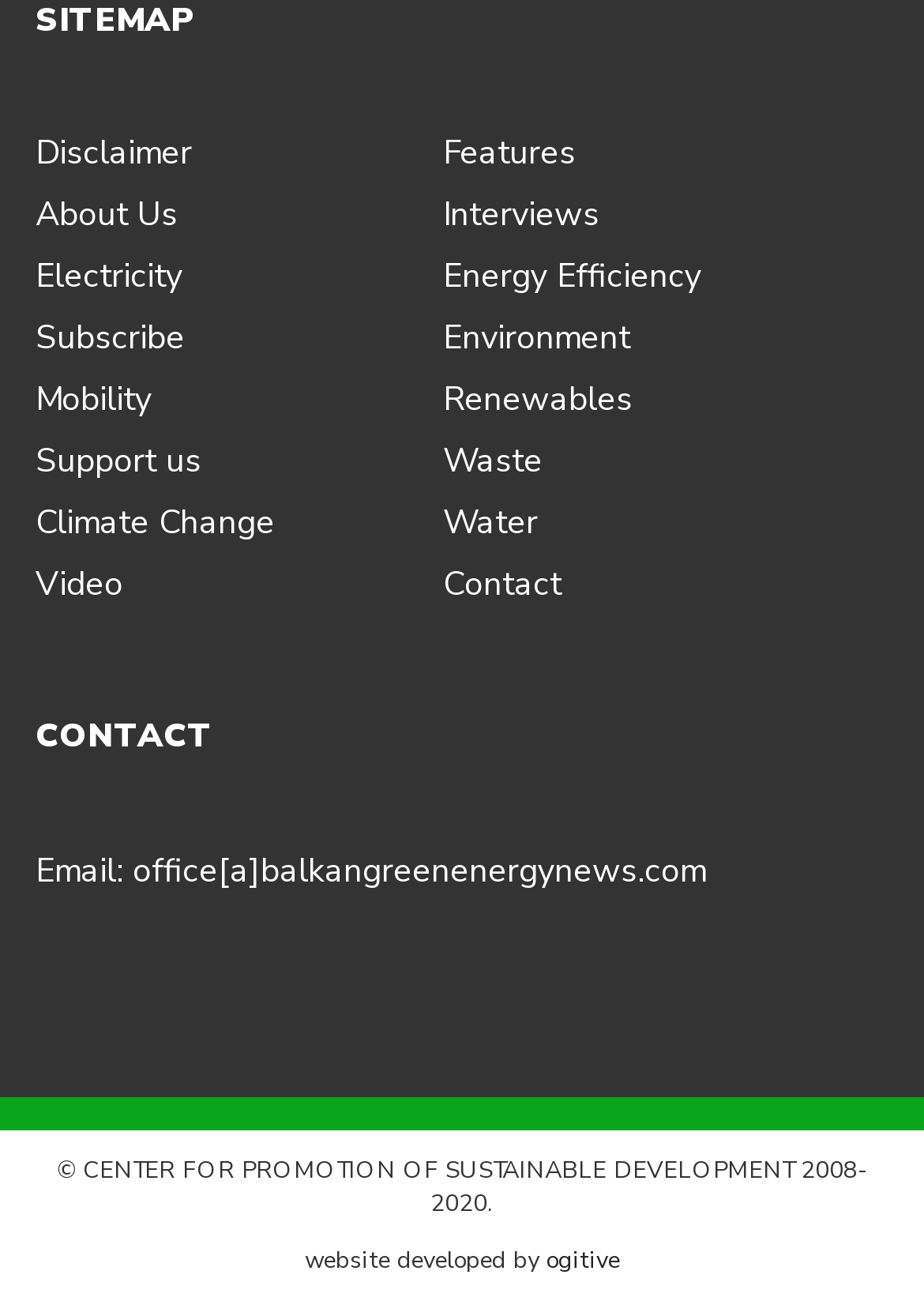Respond concisely with one word or phrase to the following query:
How many social media links are there?

4